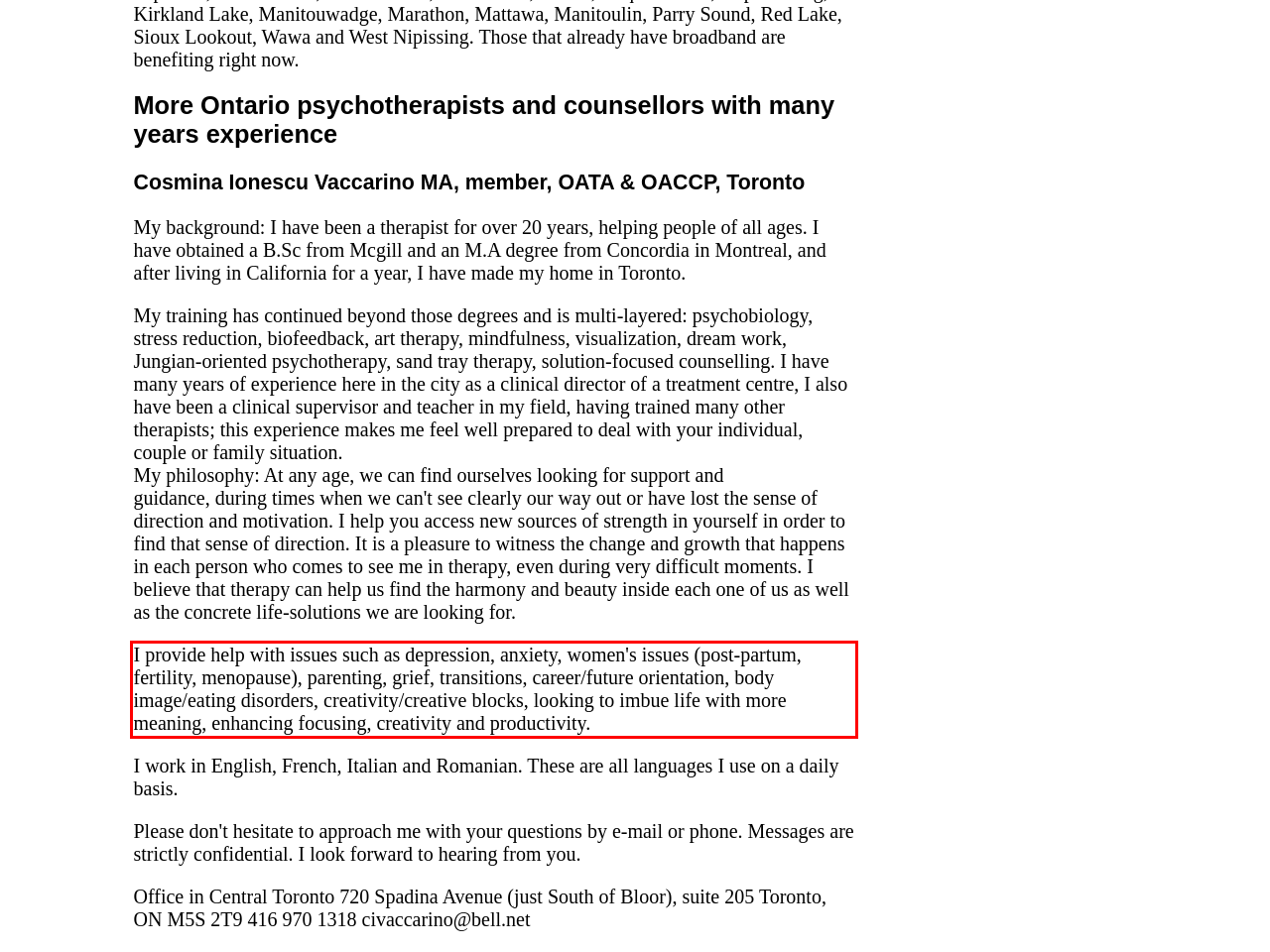Your task is to recognize and extract the text content from the UI element enclosed in the red bounding box on the webpage screenshot.

I provide help with issues such as depression, anxiety, women's issues (post-partum, fertility, menopause), parenting, grief, transitions, career/future orientation, body image/eating disorders, creativity/creative blocks, looking to imbue life with more meaning, enhancing focusing, creativity and productivity.